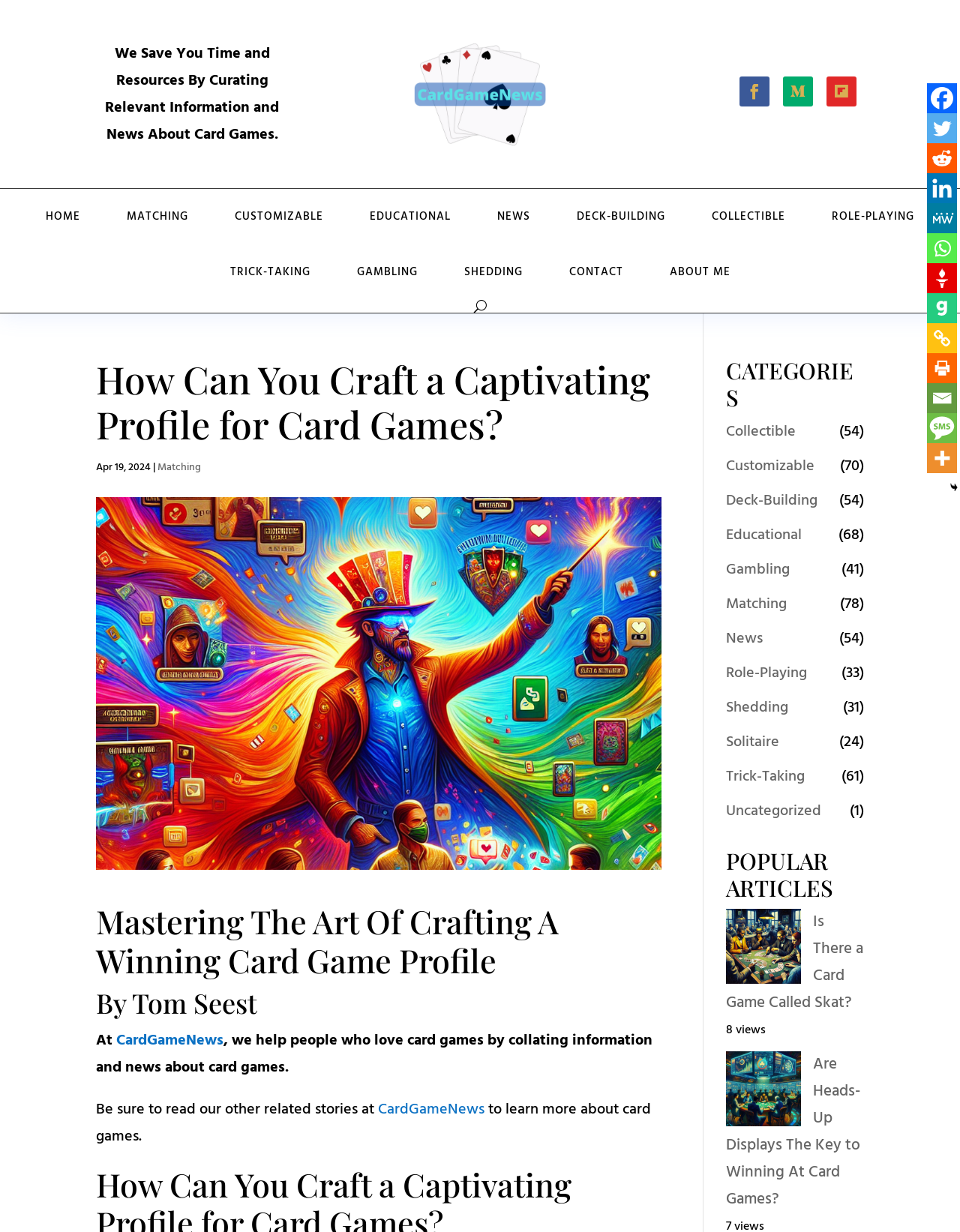Provide the bounding box coordinates of the HTML element this sentence describes: "aria-label="Print" title="Print"".

[0.966, 0.287, 0.997, 0.311]